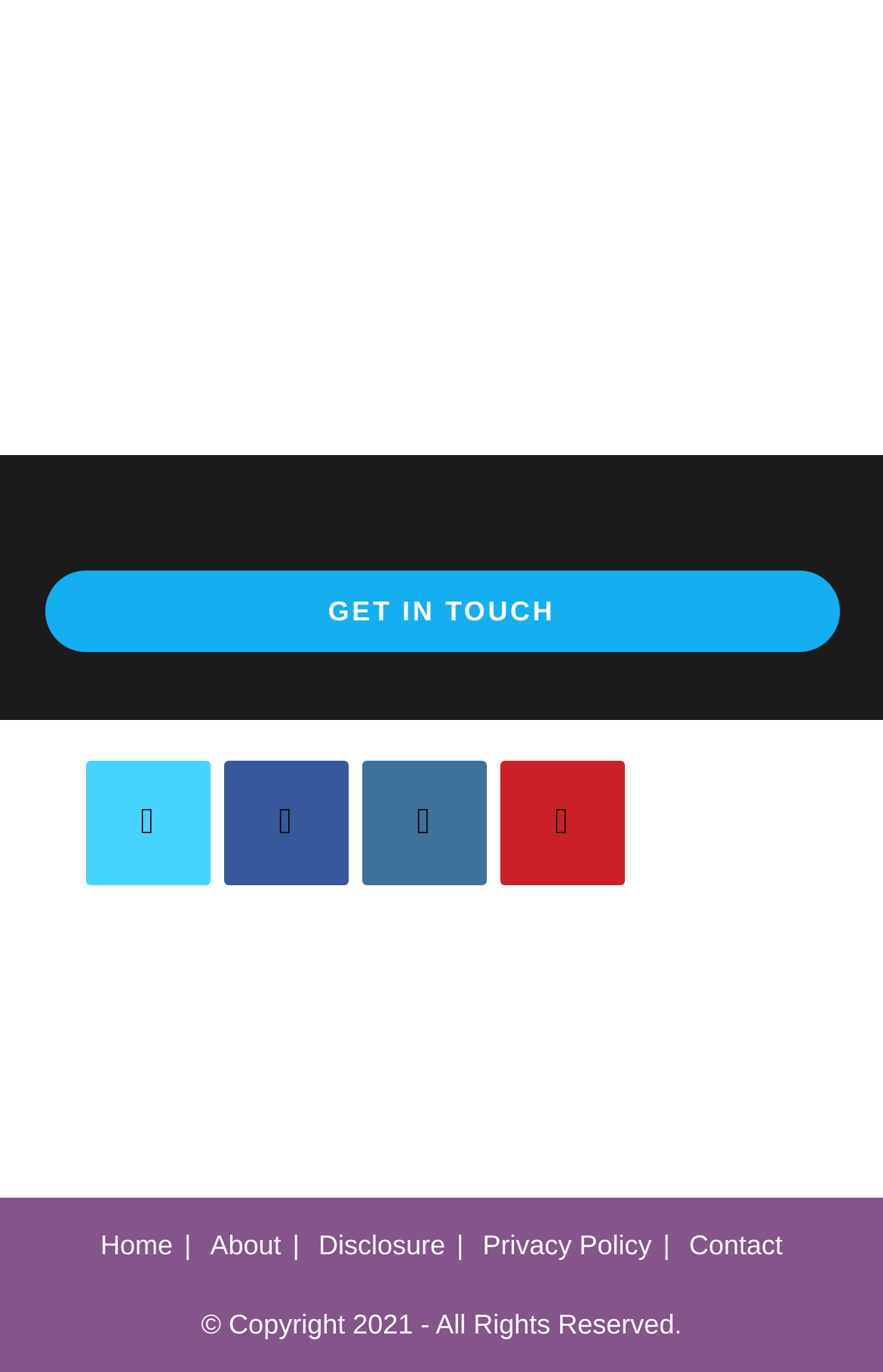Identify the bounding box coordinates of the part that should be clicked to carry out this instruction: "Get in touch with the website owner".

[0.05, 0.416, 0.95, 0.475]